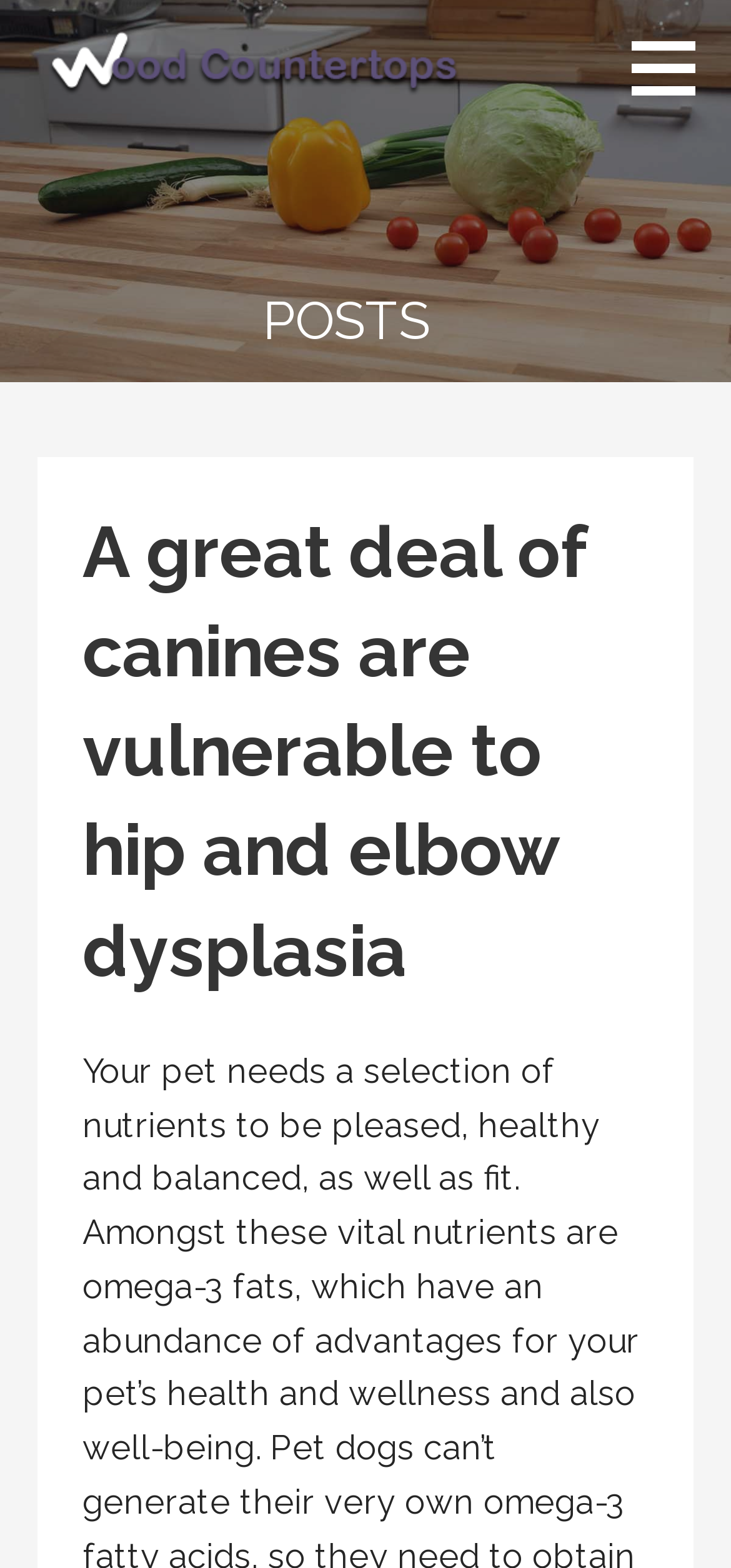Analyze the image and answer the question with as much detail as possible: 
What is the topic of the posts?

The heading 'A great deal of canines are vulnerable to hip and elbow dysplasia' suggests that the posts are related to canine health, specifically hip and elbow dysplasia.